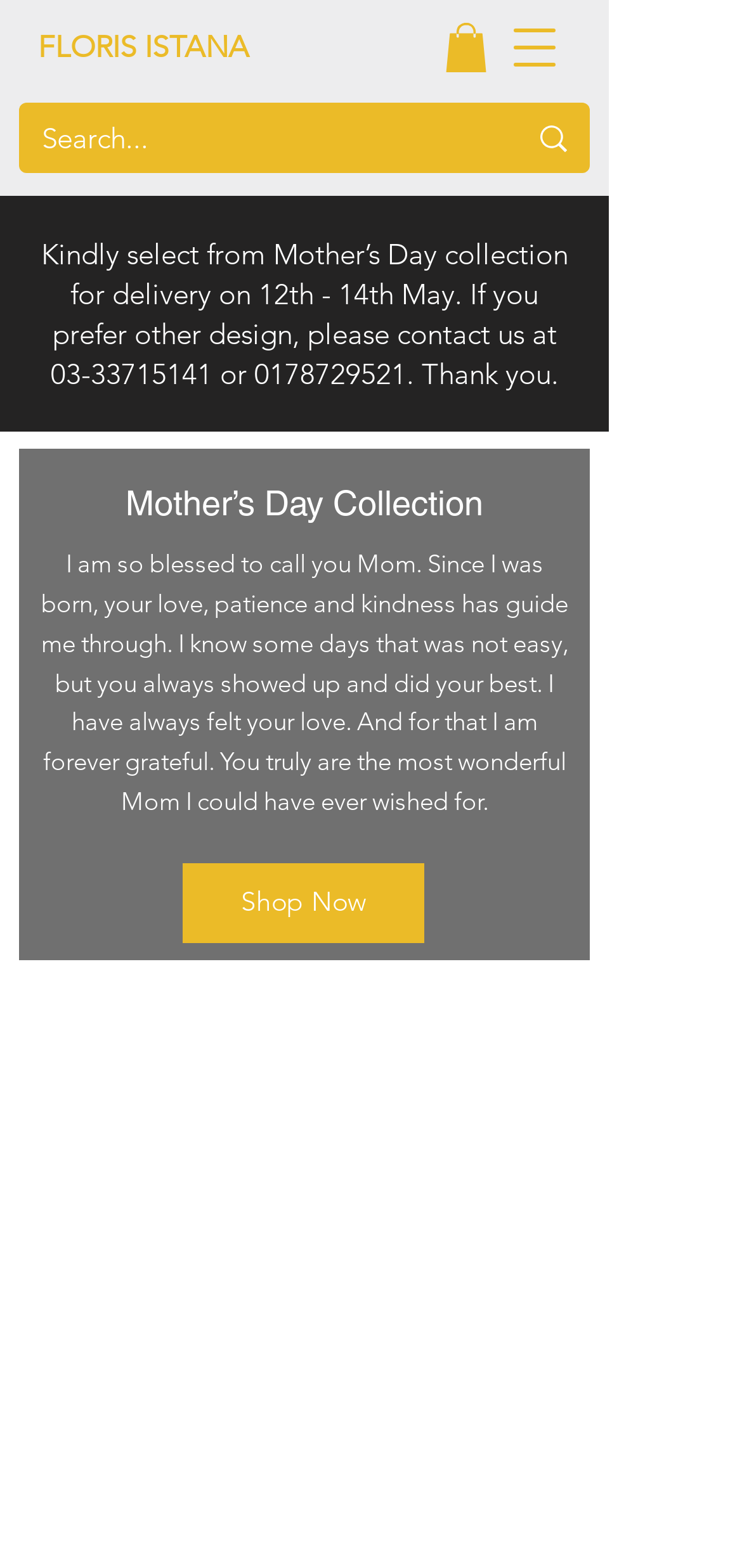Using the description "aria-label="Search..." name="q" placeholder="Search..."", predict the bounding box of the relevant HTML element.

[0.056, 0.066, 0.631, 0.111]